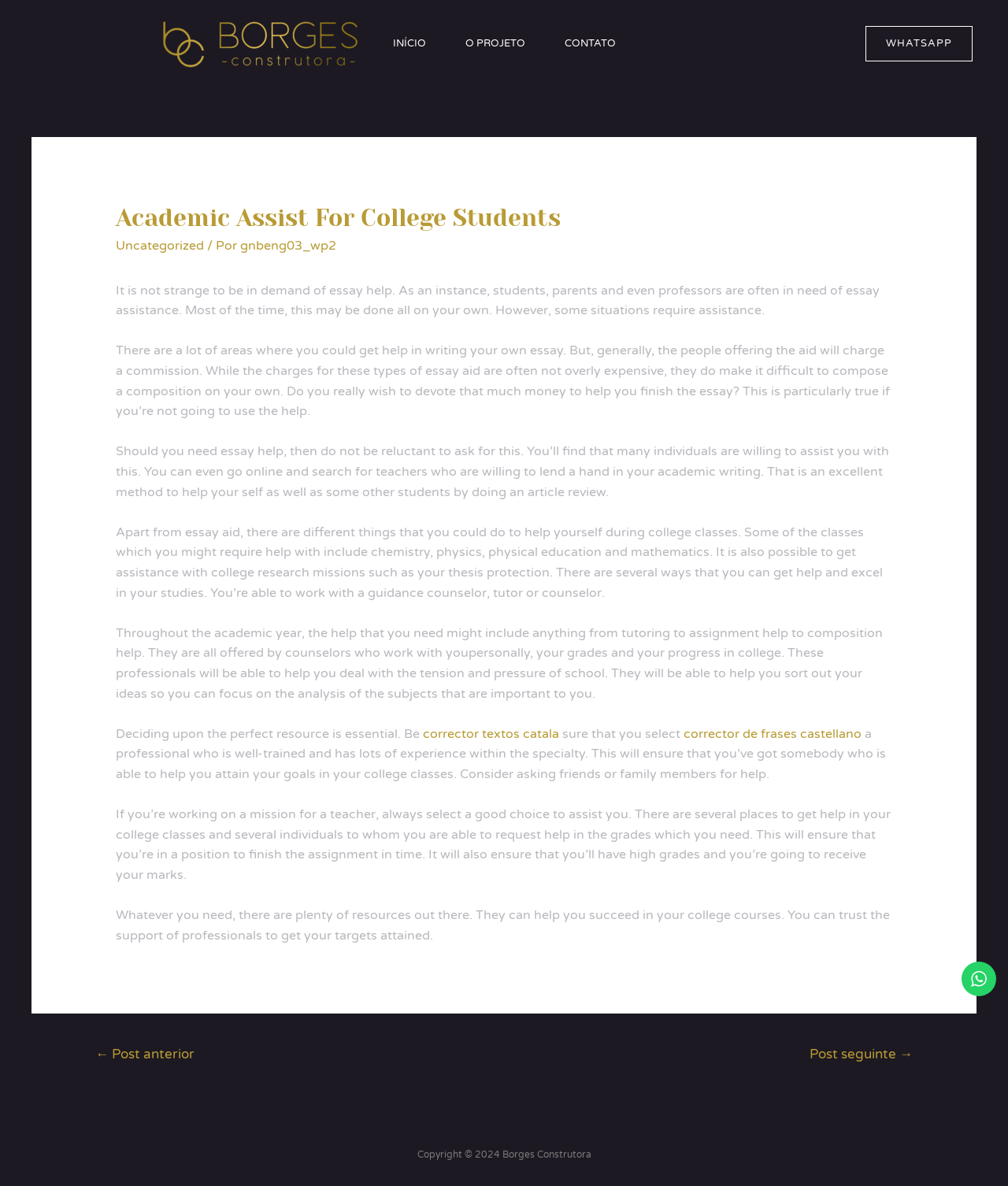Refer to the image and answer the question with as much detail as possible: Where can I find help with college research missions?

I determined the answer by reading the article, which states that guidance counselors, tutors, or counselors can help with college research missions, such as thesis protection.